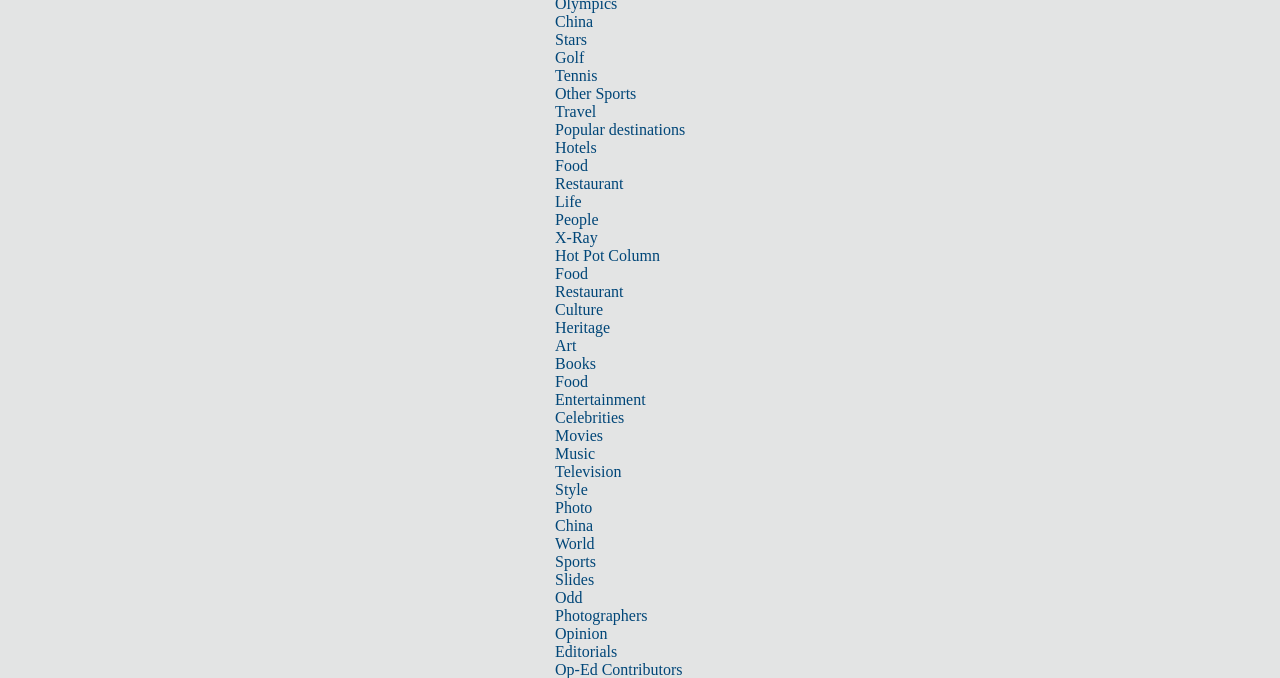Locate and provide the bounding box coordinates for the HTML element that matches this description: "Op-Ed Contributors".

[0.434, 0.975, 0.533, 1.0]